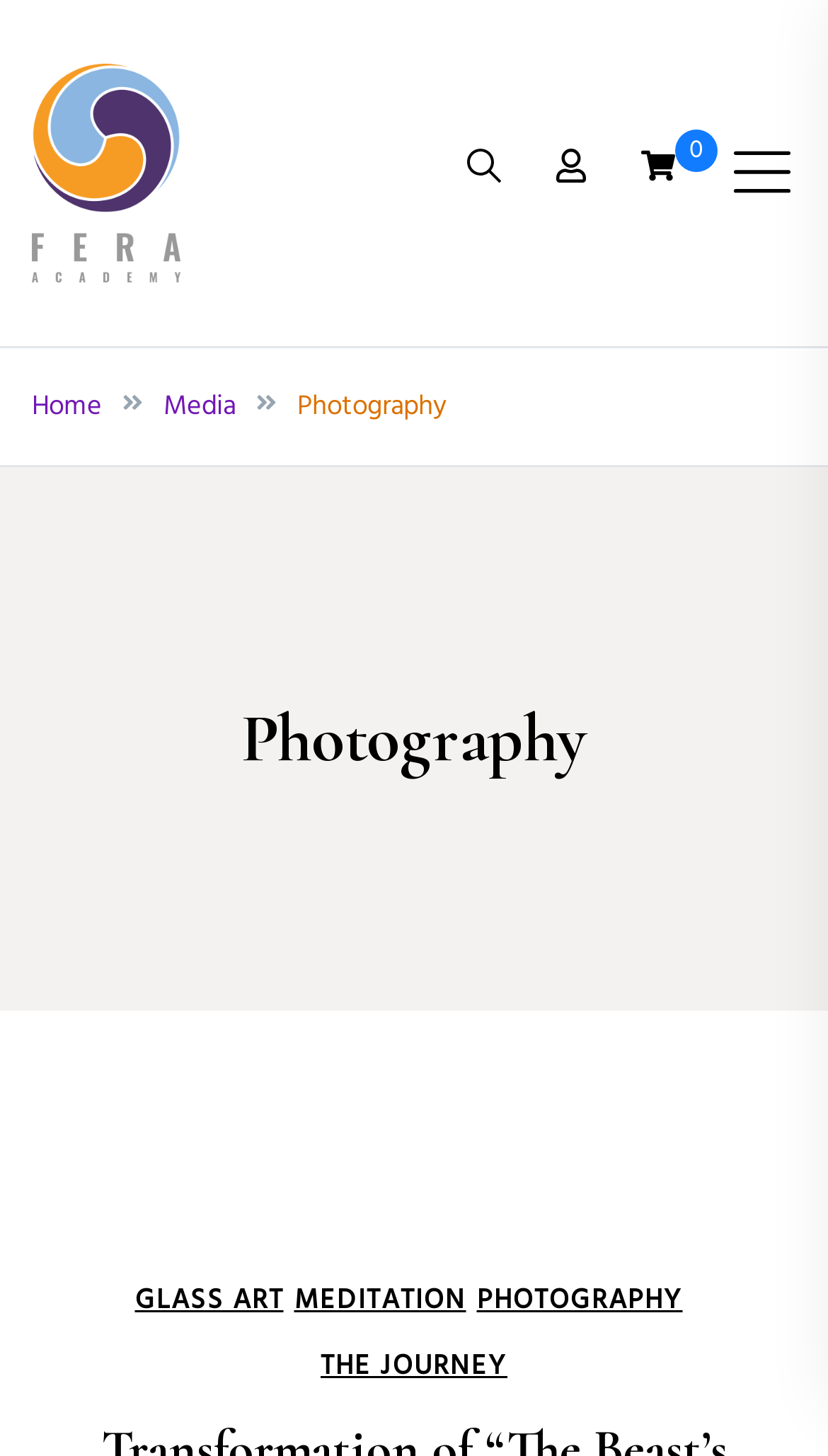Kindly determine the bounding box coordinates for the area that needs to be clicked to execute this instruction: "go to Home page".

[0.038, 0.265, 0.123, 0.291]